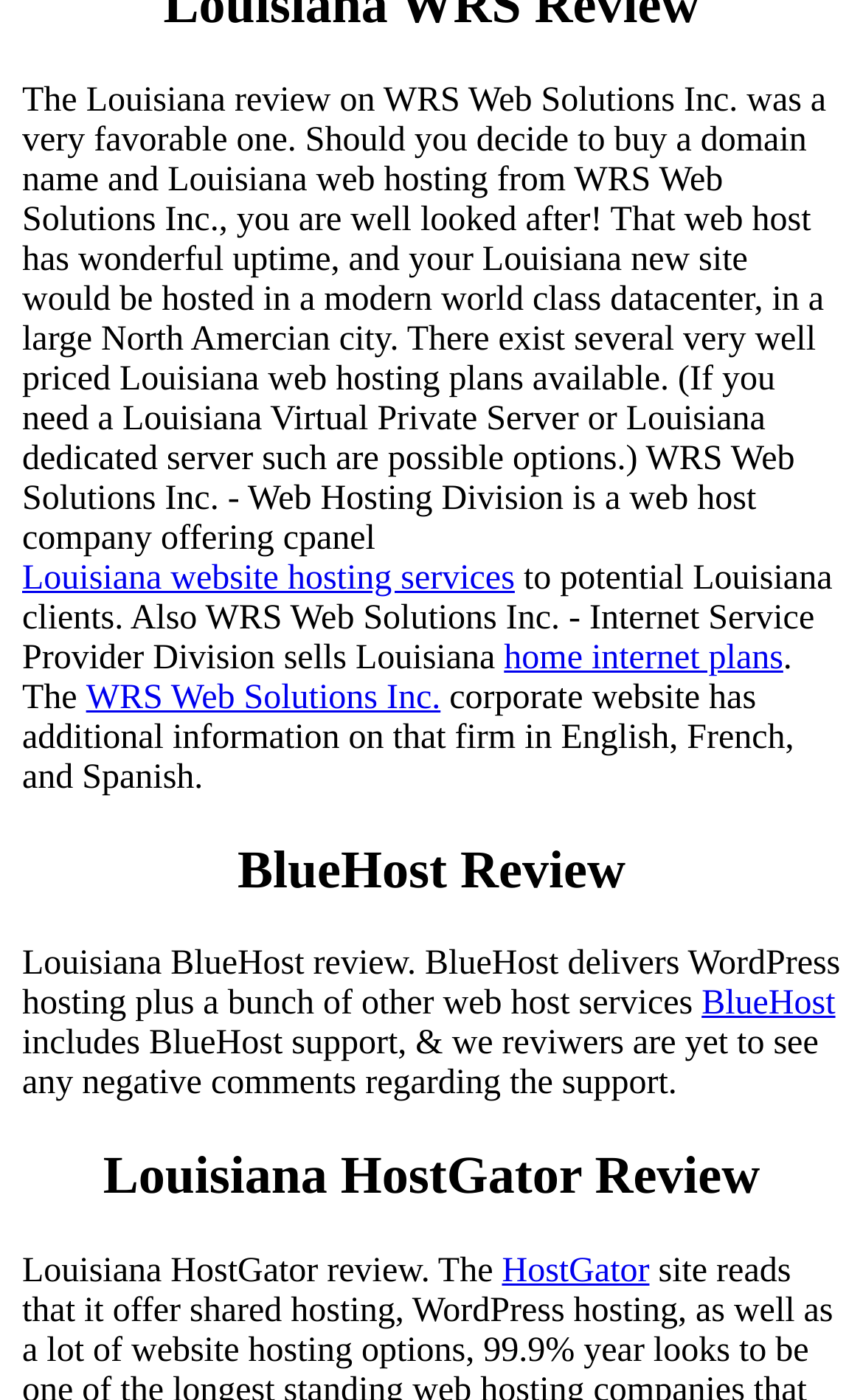Please provide the bounding box coordinate of the region that matches the element description: BlueHost. Coordinates should be in the format (top-left x, top-left y, bottom-right x, bottom-right y) and all values should be between 0 and 1.

[0.813, 0.704, 0.968, 0.733]